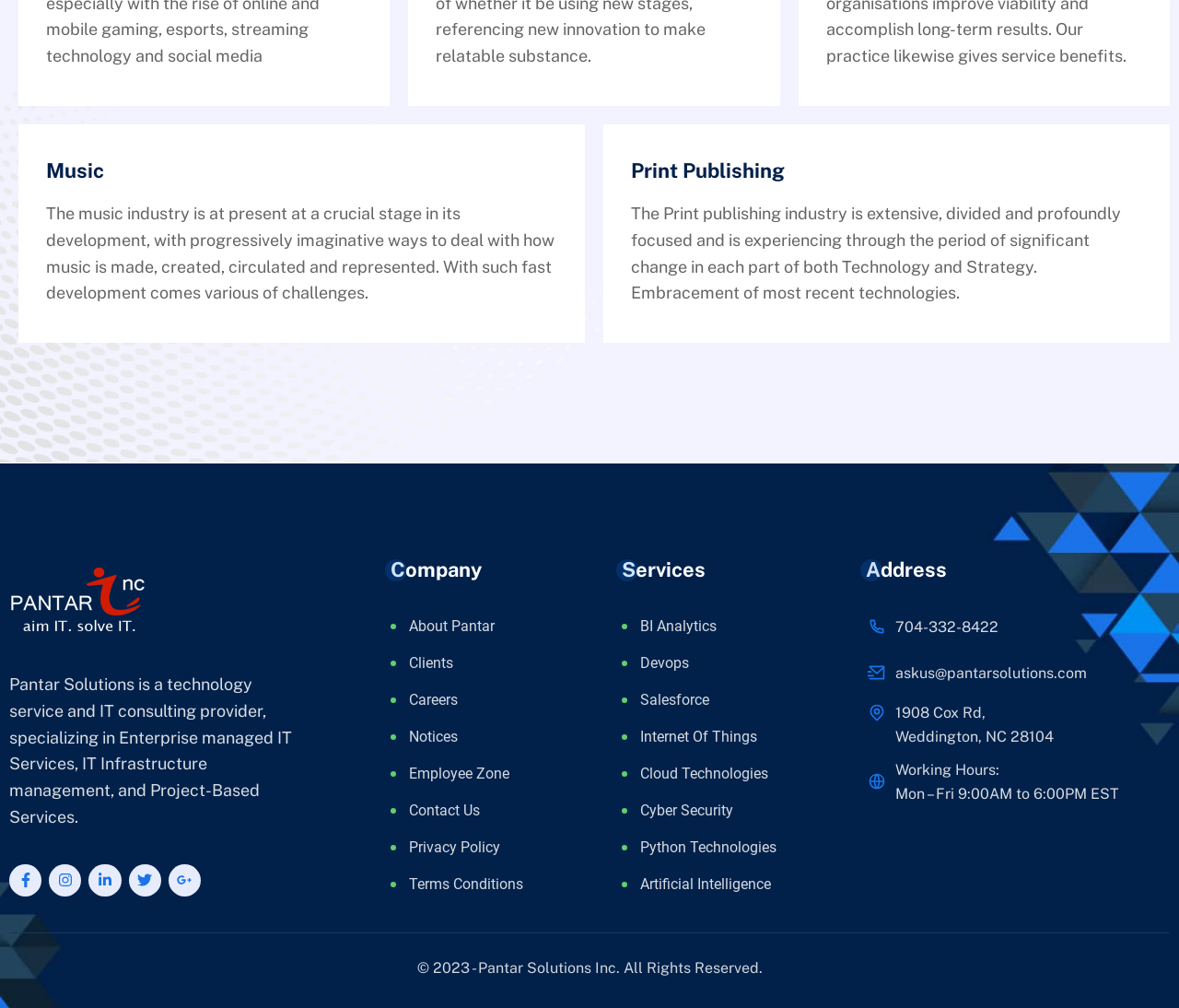Provide the bounding box coordinates of the HTML element this sentence describes: "Linkedin-in". The bounding box coordinates consist of four float numbers between 0 and 1, i.e., [left, top, right, bottom].

[0.075, 0.857, 0.103, 0.889]